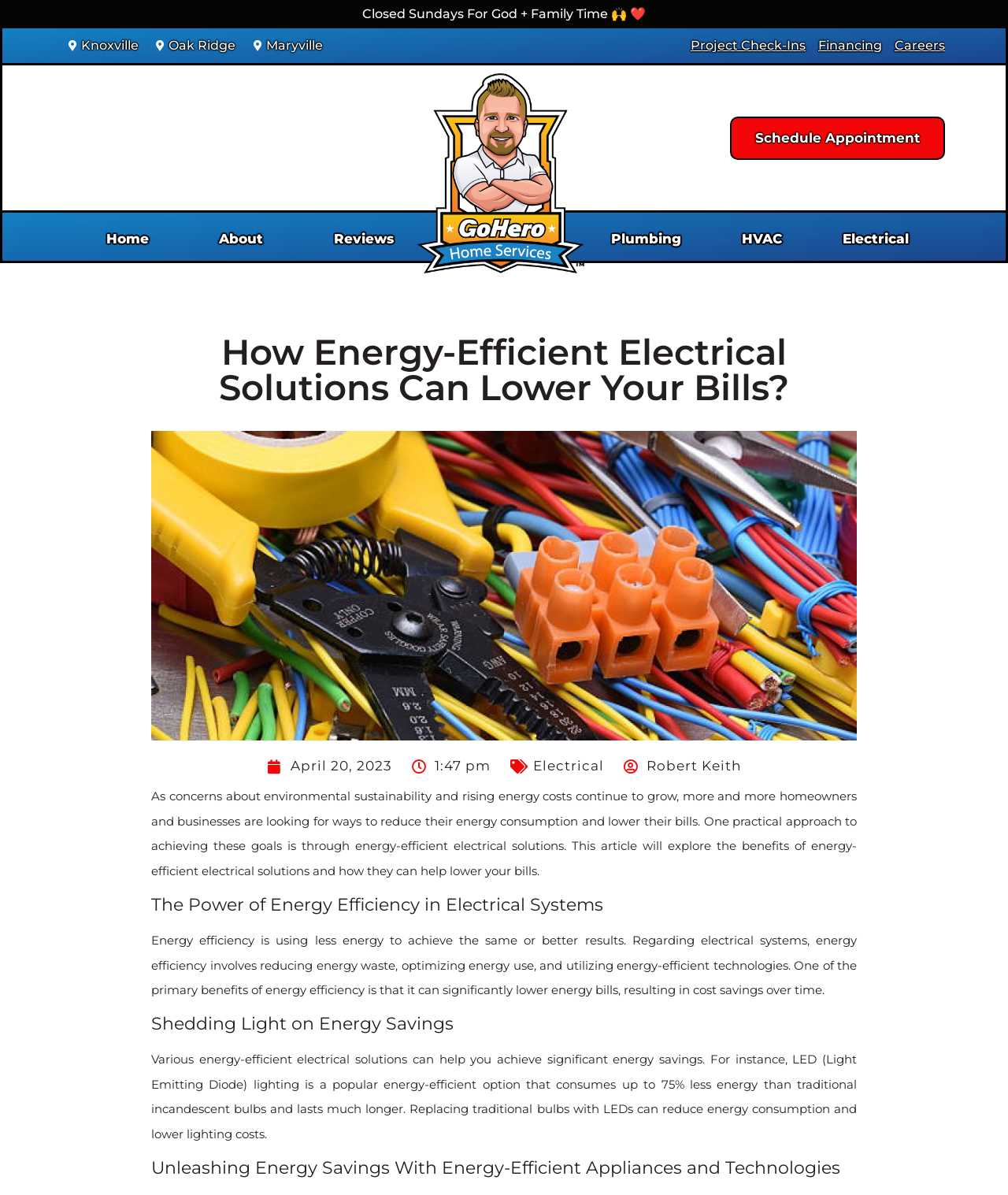Describe every aspect of the webpage comprehensively.

This webpage appears to be a blog or article page focused on energy-efficient electrical solutions. At the top, there is a heading that reads "Closed Sundays For God + Family Time" followed by a row of links to different locations, including Knoxville, Oak Ridge, and Maryville. Below this, there is a prominent link to "Project Check-Ins" and other links to "Financing" and "Careers".

On the left side of the page, there is a navigation menu with links to "Home", "About", "Reviews", "Plumbing", "HVAC", and "Electrical". The "Electrical" link is currently active, as indicated by the image "Electrical Solutions" displayed below the navigation menu.

The main content of the page is divided into sections, each with a heading. The first section is titled "How Energy-Efficient Electrical Solutions Can Lower Your Bills?" and provides an introduction to the topic, explaining that energy-efficient electrical solutions can help reduce energy consumption and lower bills.

Below this, there is a section titled "The Power of Energy Efficiency in Electrical Systems", which defines energy efficiency and explains its benefits in reducing energy waste and optimizing energy use. The next section, "Shedding Light on Energy Savings", discusses the energy savings that can be achieved through energy-efficient electrical solutions, such as LED lighting.

The final section, "Unleashing Energy Savings With Energy-Efficient Appliances and Technologies", appears to continue the discussion on energy-efficient solutions, although the exact content is not fully described. Throughout the page, there are timestamps and a mention of the author, Robert Keith.